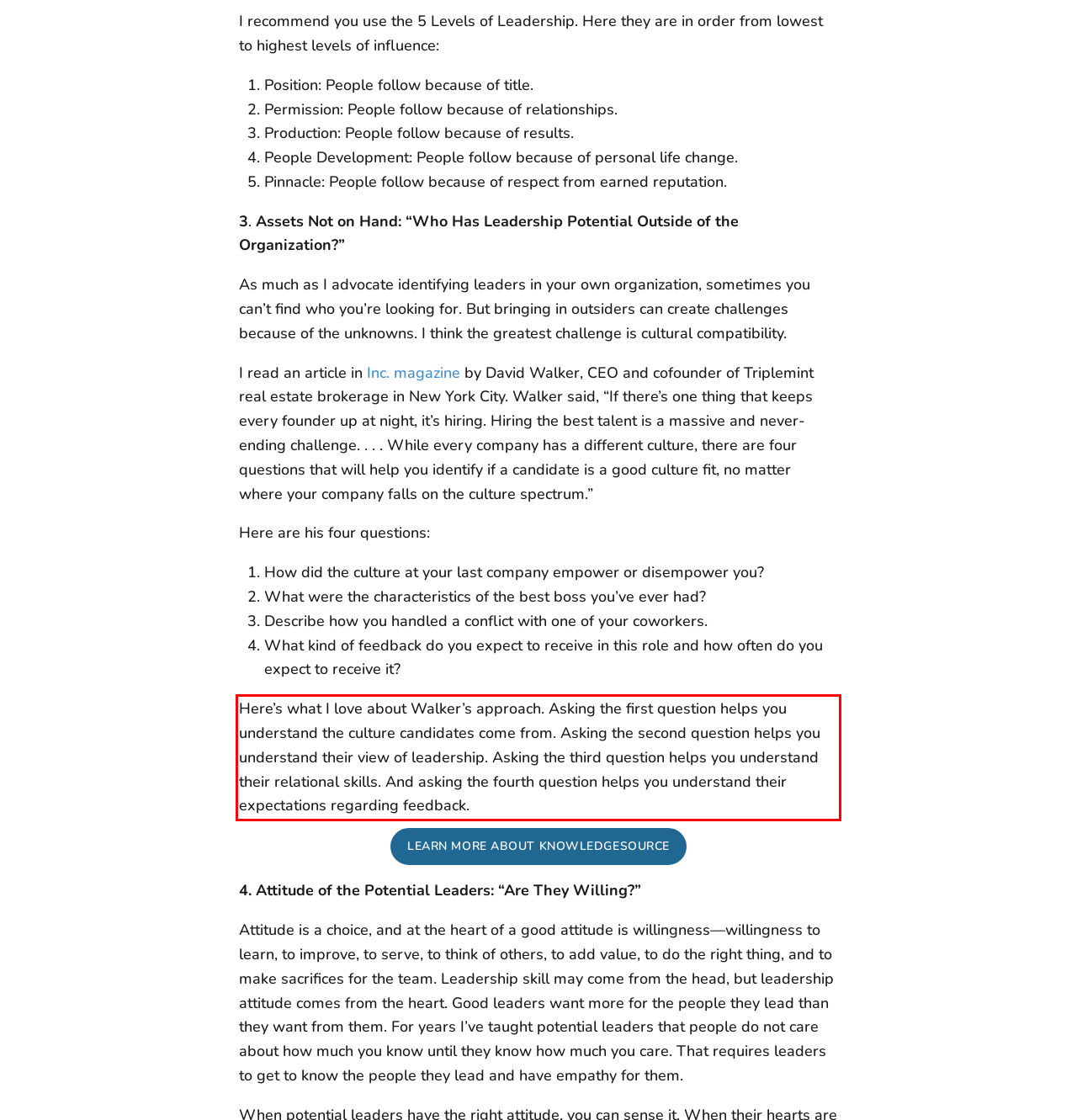You are looking at a screenshot of a webpage with a red rectangle bounding box. Use OCR to identify and extract the text content found inside this red bounding box.

Here’s what I love about Walker’s approach. Asking the first question helps you understand the culture candidates come from. Asking the second question helps you understand their view of leadership. Asking the third question helps you understand their relational skills. And asking the fourth question helps you understand their expectations regarding feedback.